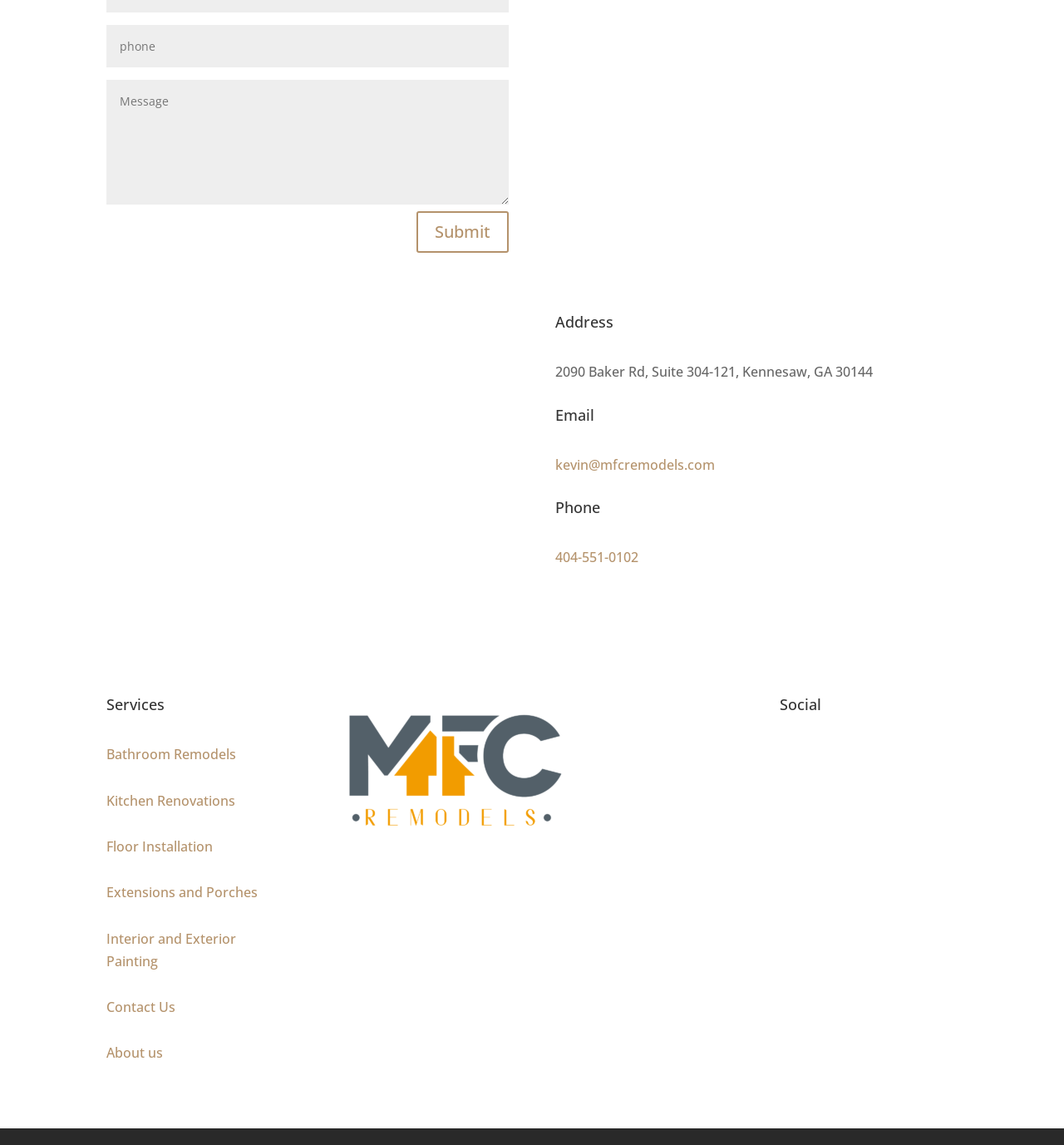What services does the company offer?
Could you give a comprehensive explanation in response to this question?

I found the services offered by the company by looking at the links under the 'Services' heading, which include Bathroom Remodels, Kitchen Renovations, Floor Installation, and more.